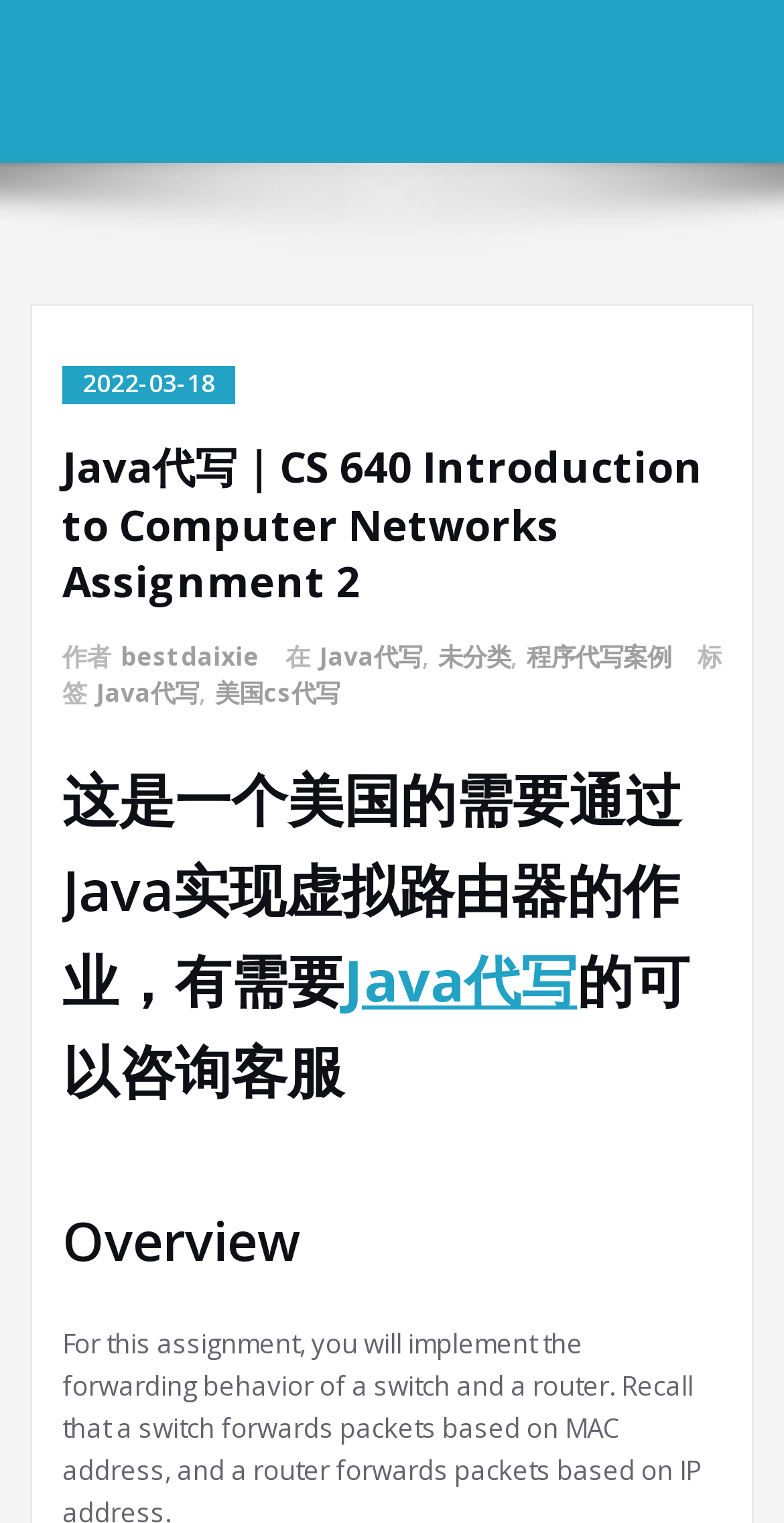What is the main topic of the article?
Based on the screenshot, answer the question with a single word or phrase.

Java代写